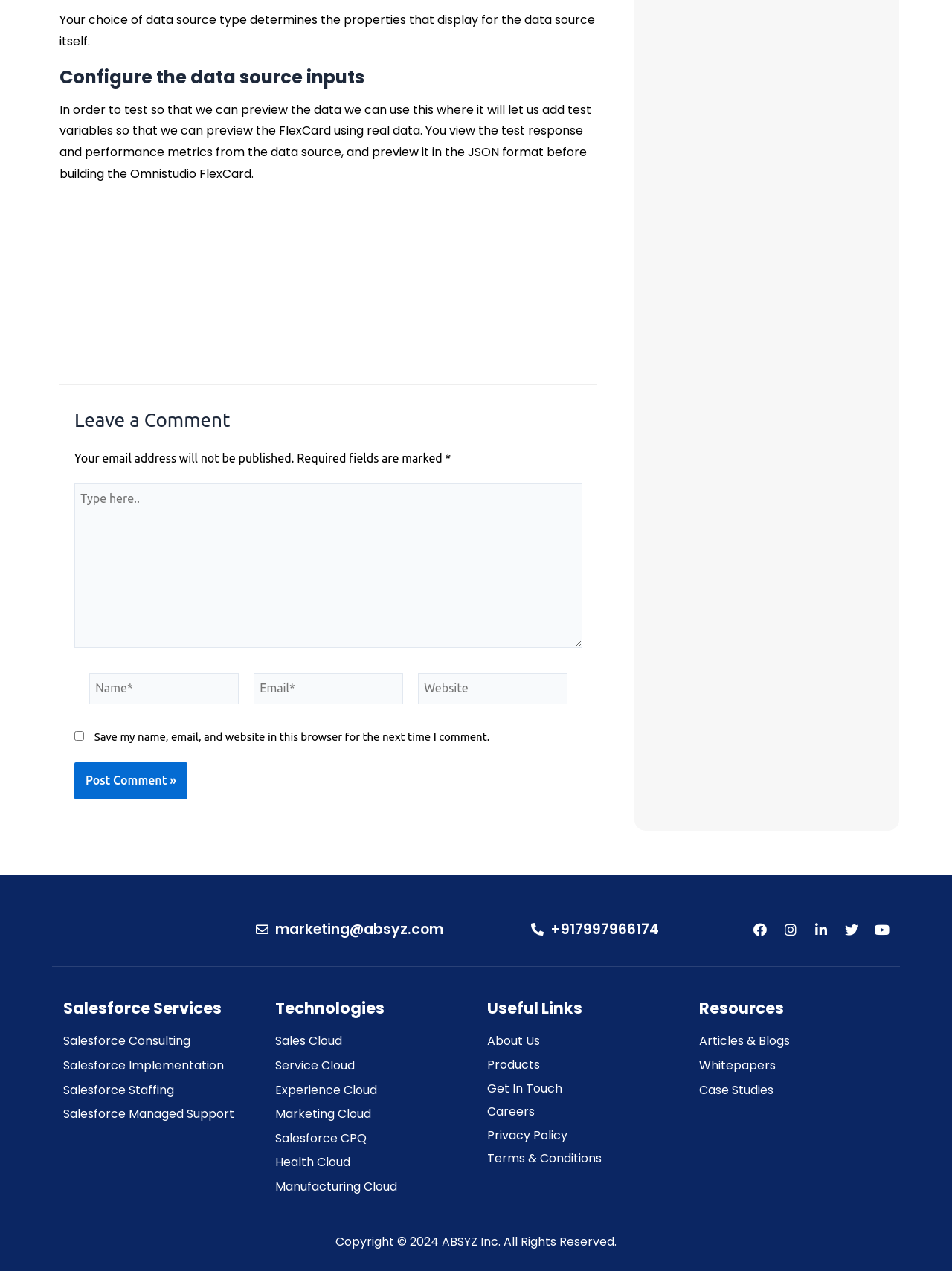Give a short answer to this question using one word or a phrase:
What is the copyright year of ABSYZ Inc.?

2024